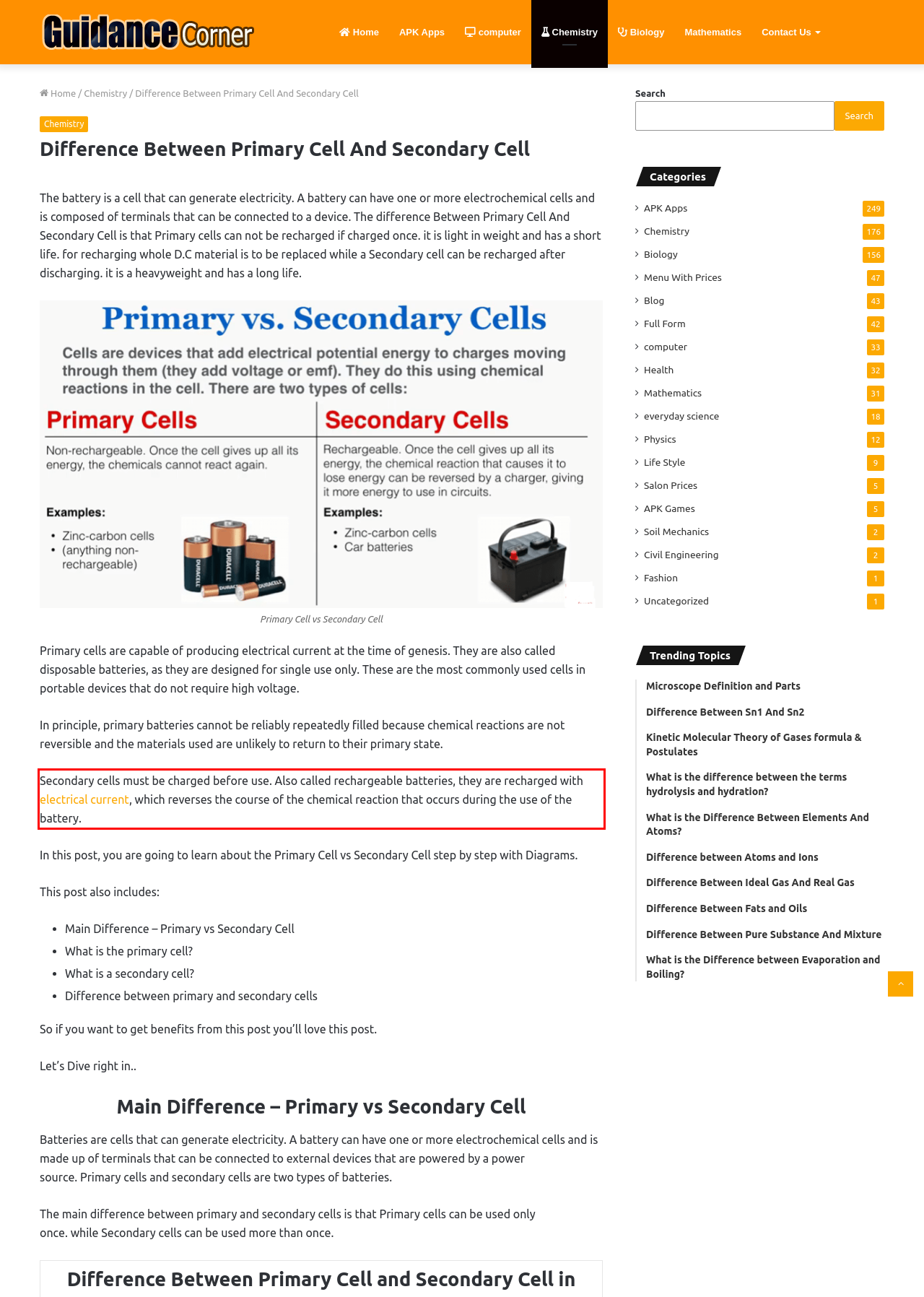Please look at the screenshot provided and find the red bounding box. Extract the text content contained within this bounding box.

Secondary cells must be charged before use. Also called rechargeable batteries, they are recharged with electrical current, which reverses the course of the chemical reaction that occurs during the use of the battery.